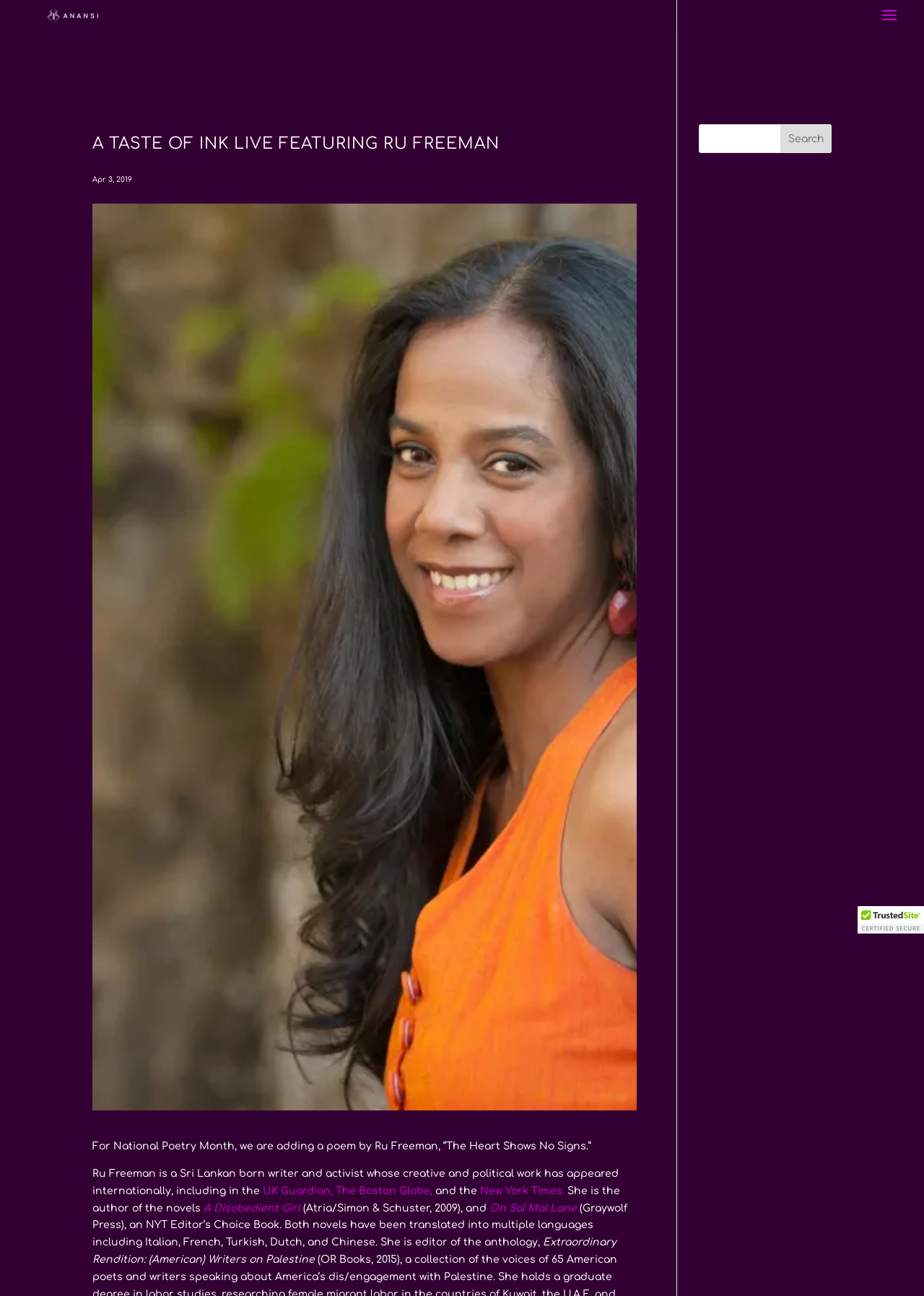Please identify the bounding box coordinates of the element I should click to complete this instruction: 'Read more about Ru Freeman'. The coordinates should be given as four float numbers between 0 and 1, like this: [left, top, right, bottom].

[0.1, 0.157, 0.689, 0.857]